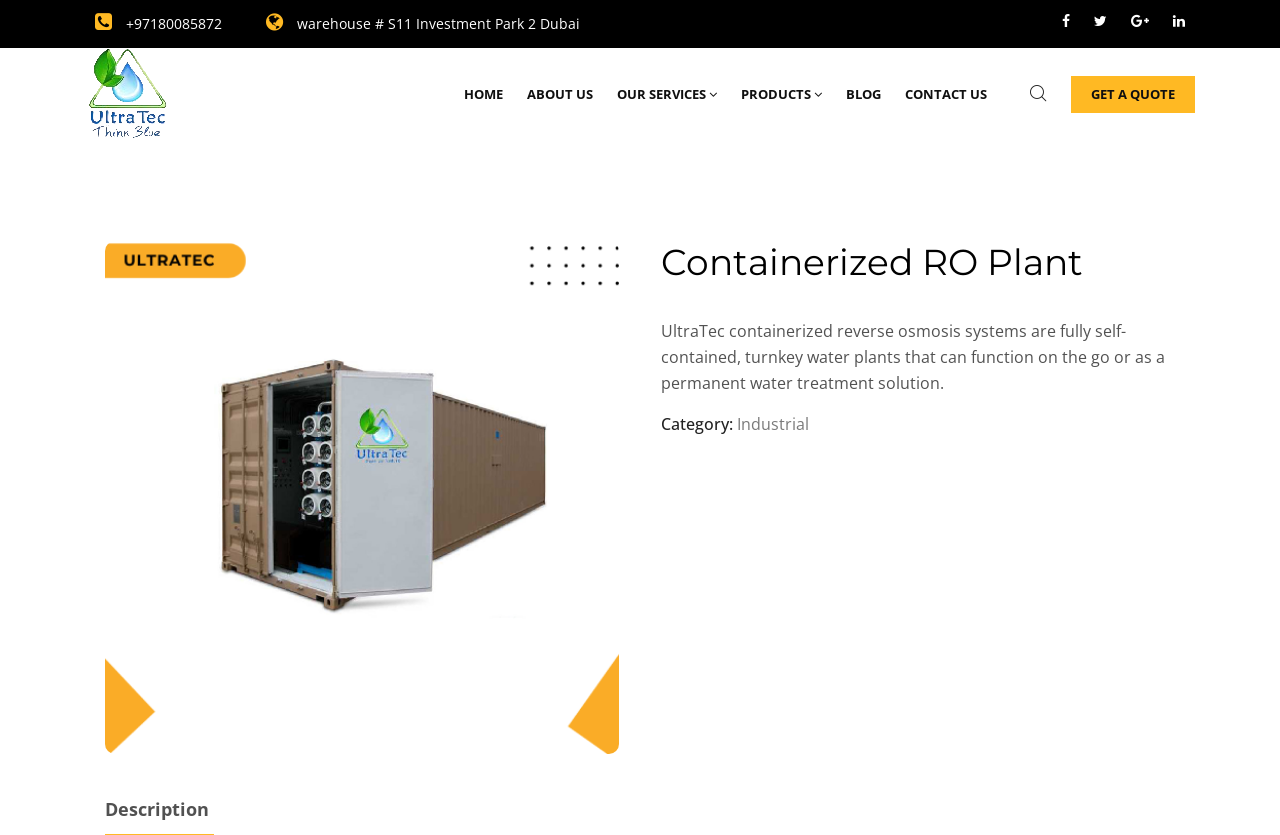Please answer the following question using a single word or phrase: What is the purpose of the Containerized RO Plant?

Water treatment